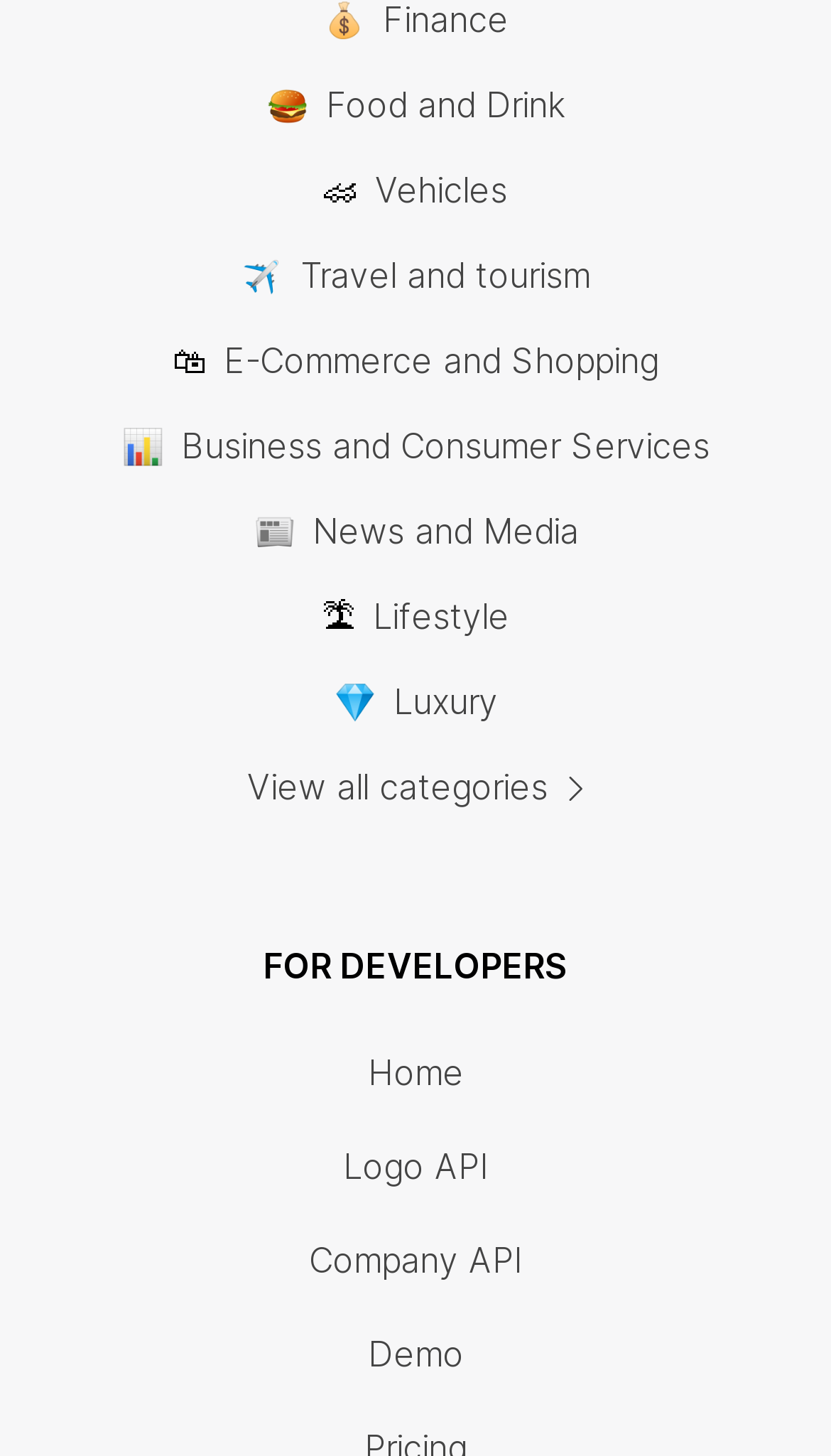What is the section title below the categories?
Using the image, answer in one word or phrase.

FOR DEVELOPERS